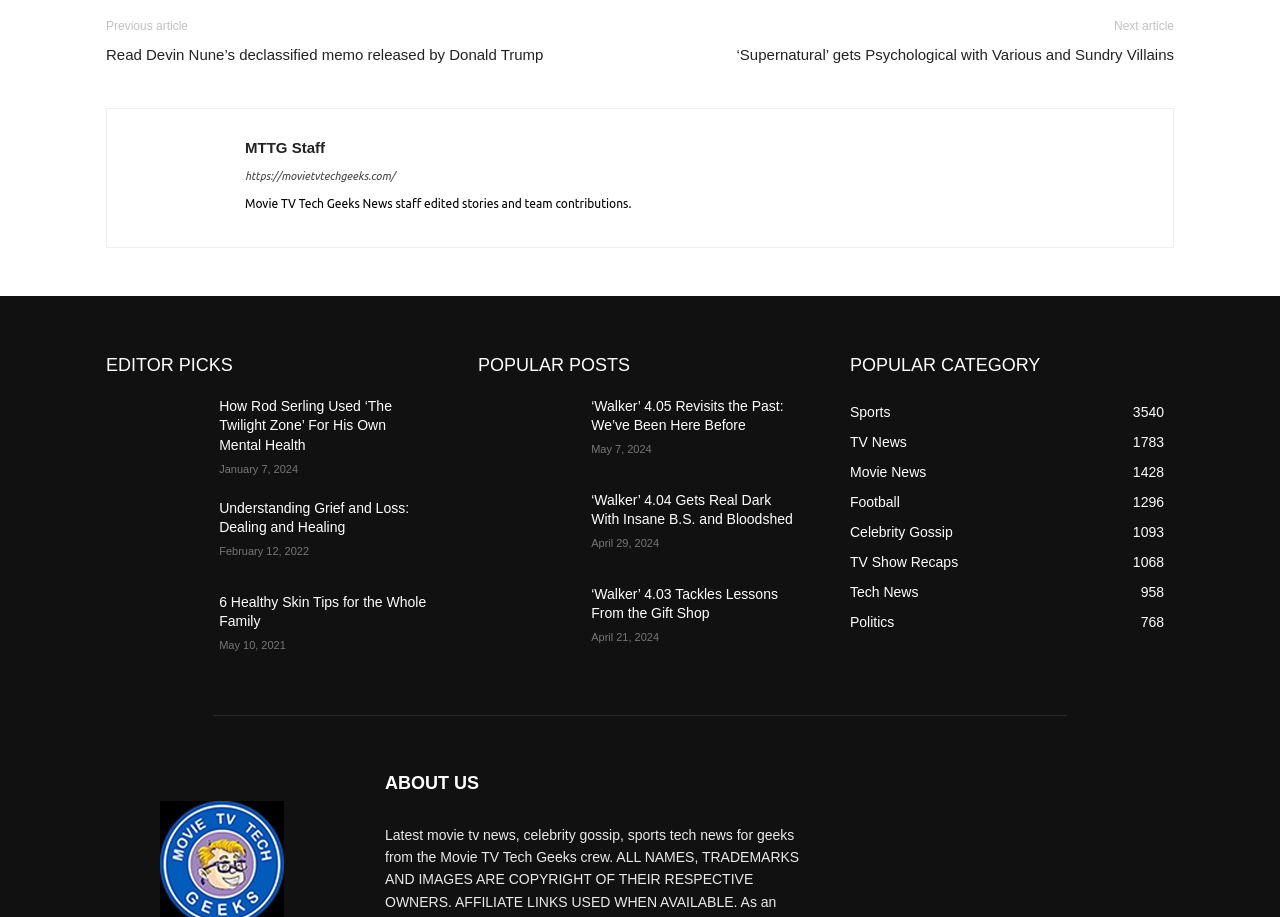Who is the author of the article 'How Rod Serling Used ‘The Twilight Zone’ For His Own Mental Health'?
Please look at the screenshot and answer in one word or a short phrase.

MTTG Staff